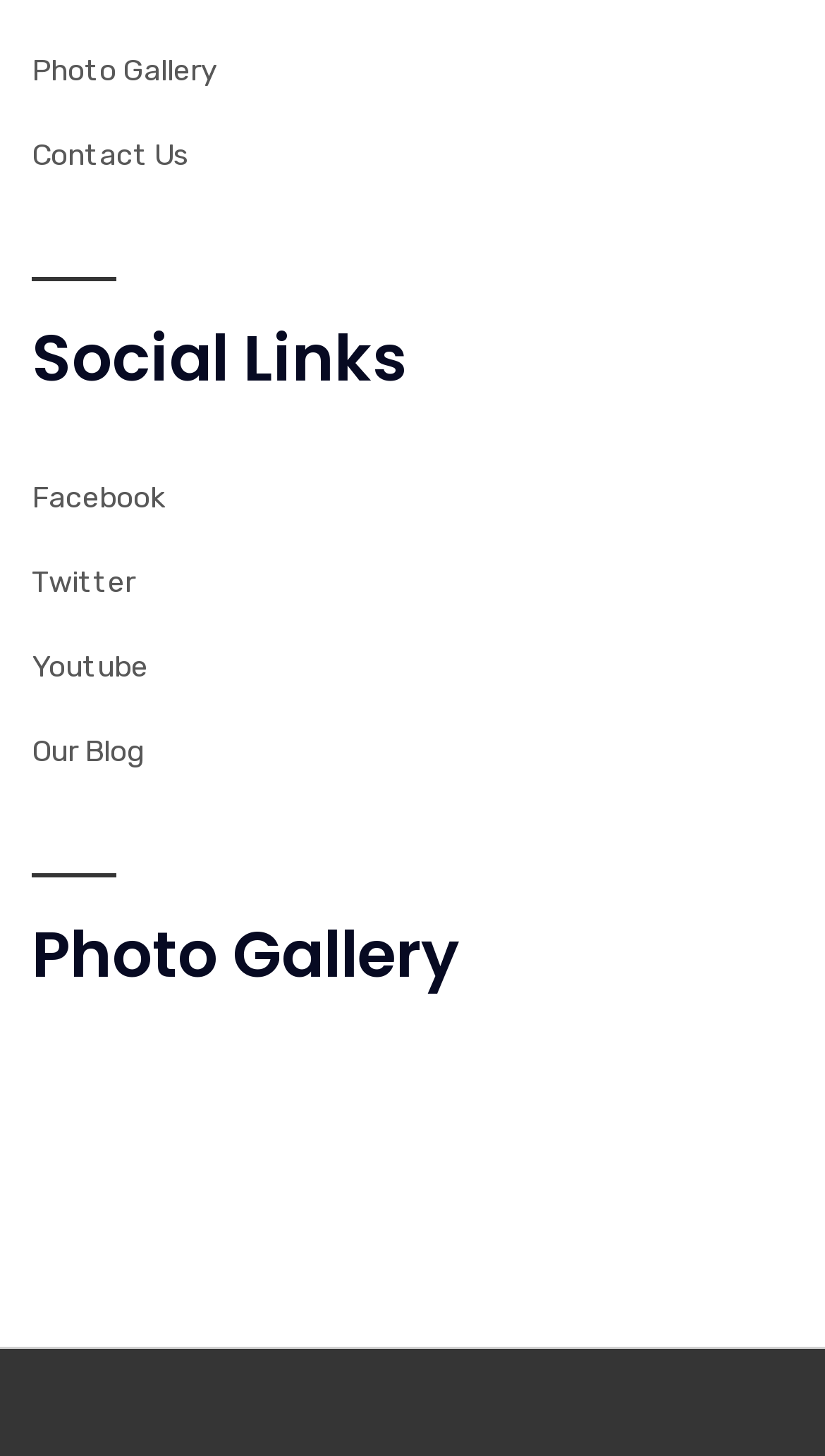Provide your answer to the question using just one word or phrase: What is the first social link?

Facebook